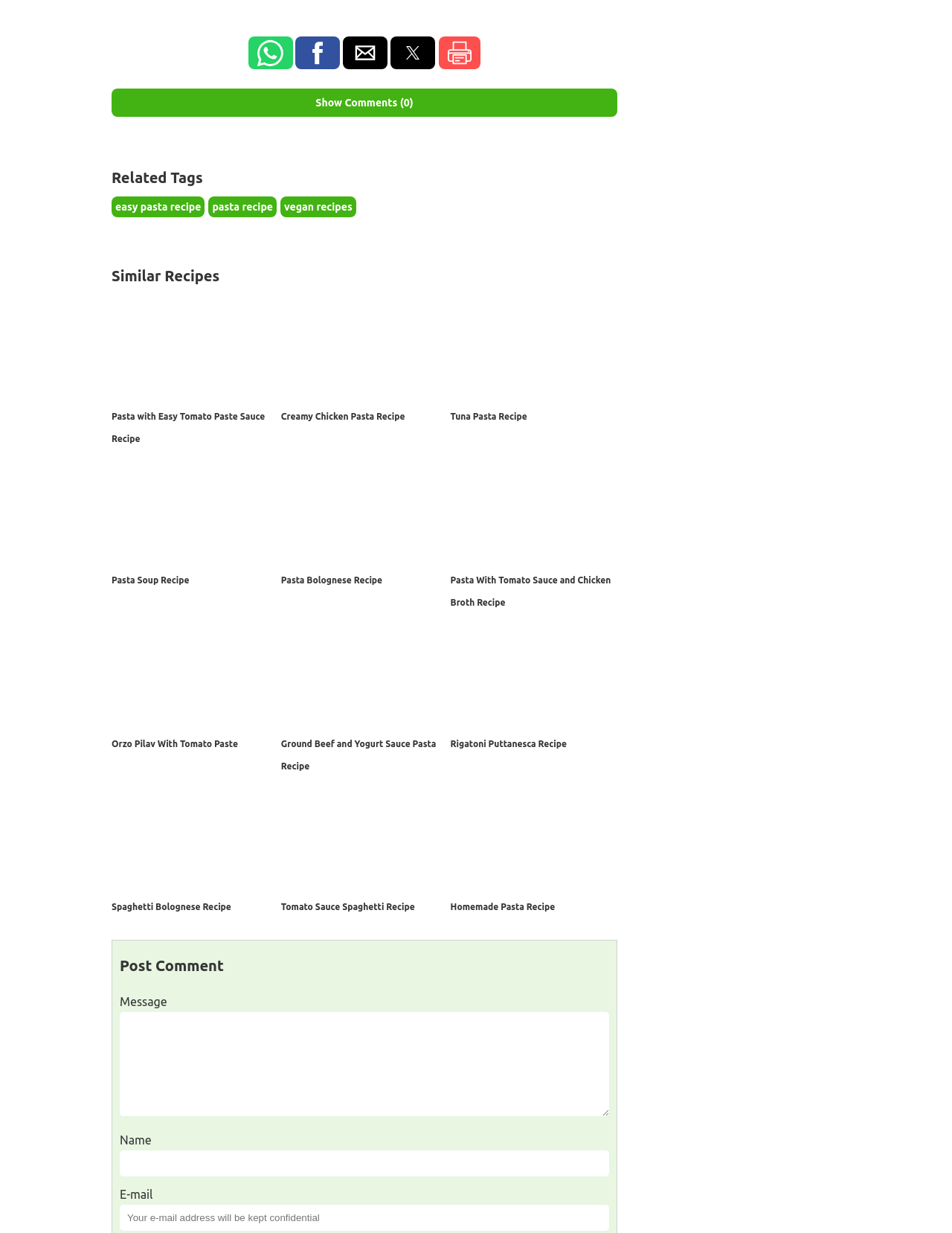Respond to the question below with a single word or phrase:
How many comments are there on this recipe?

0